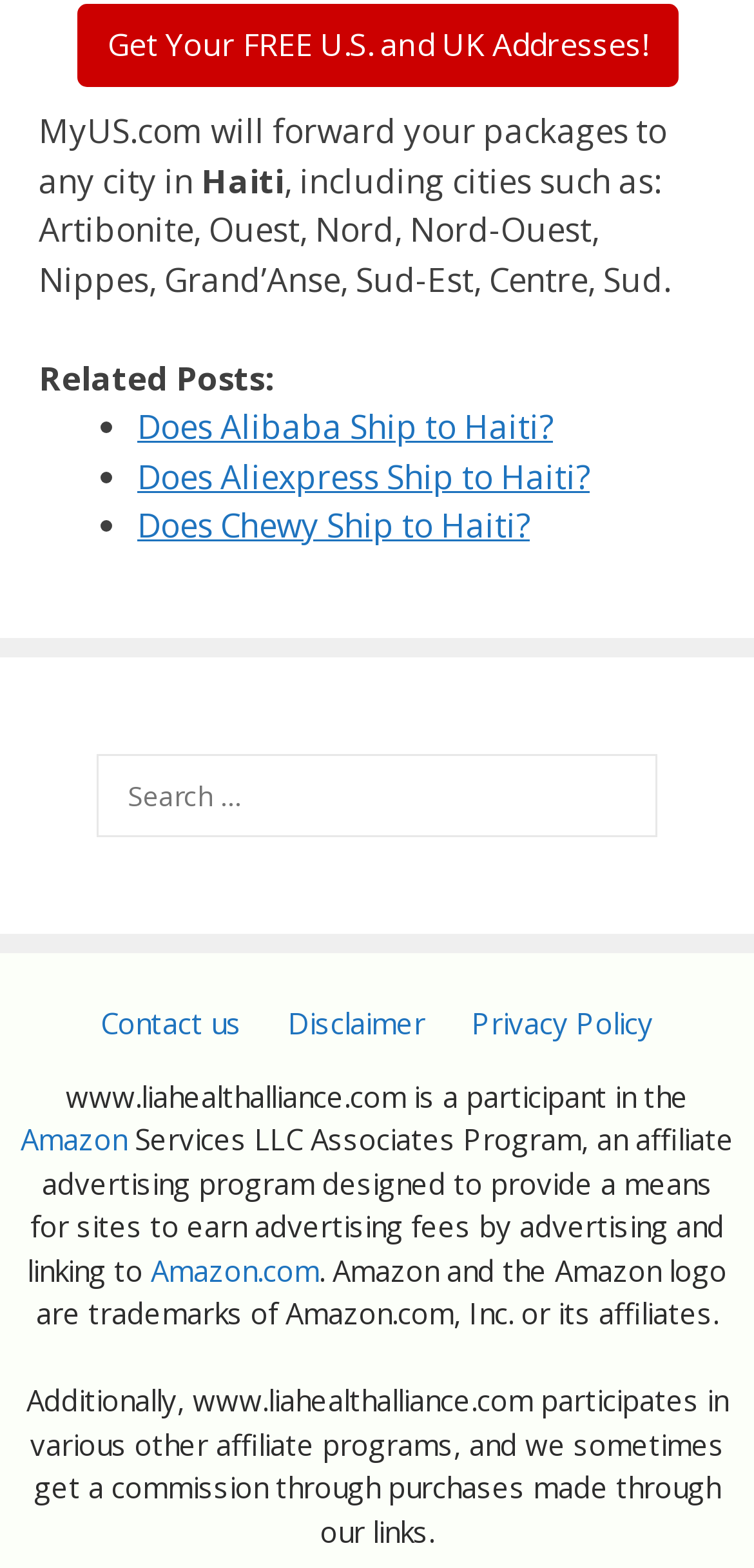Determine the coordinates of the bounding box that should be clicked to complete the instruction: "Visit Amazon". The coordinates should be represented by four float numbers between 0 and 1: [left, top, right, bottom].

[0.027, 0.714, 0.168, 0.739]